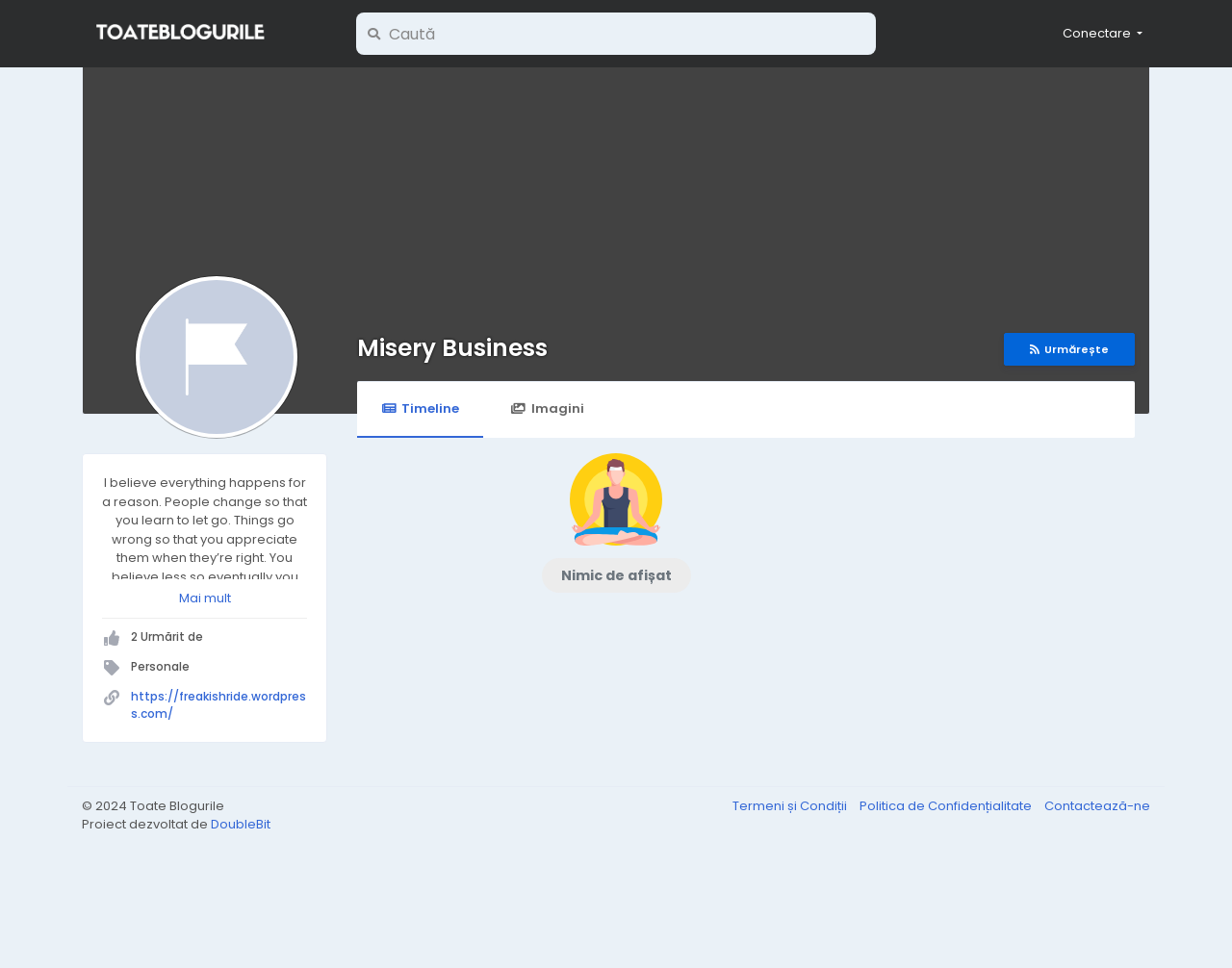Determine the bounding box for the described UI element: "Urmărește".

[0.815, 0.343, 0.921, 0.378]